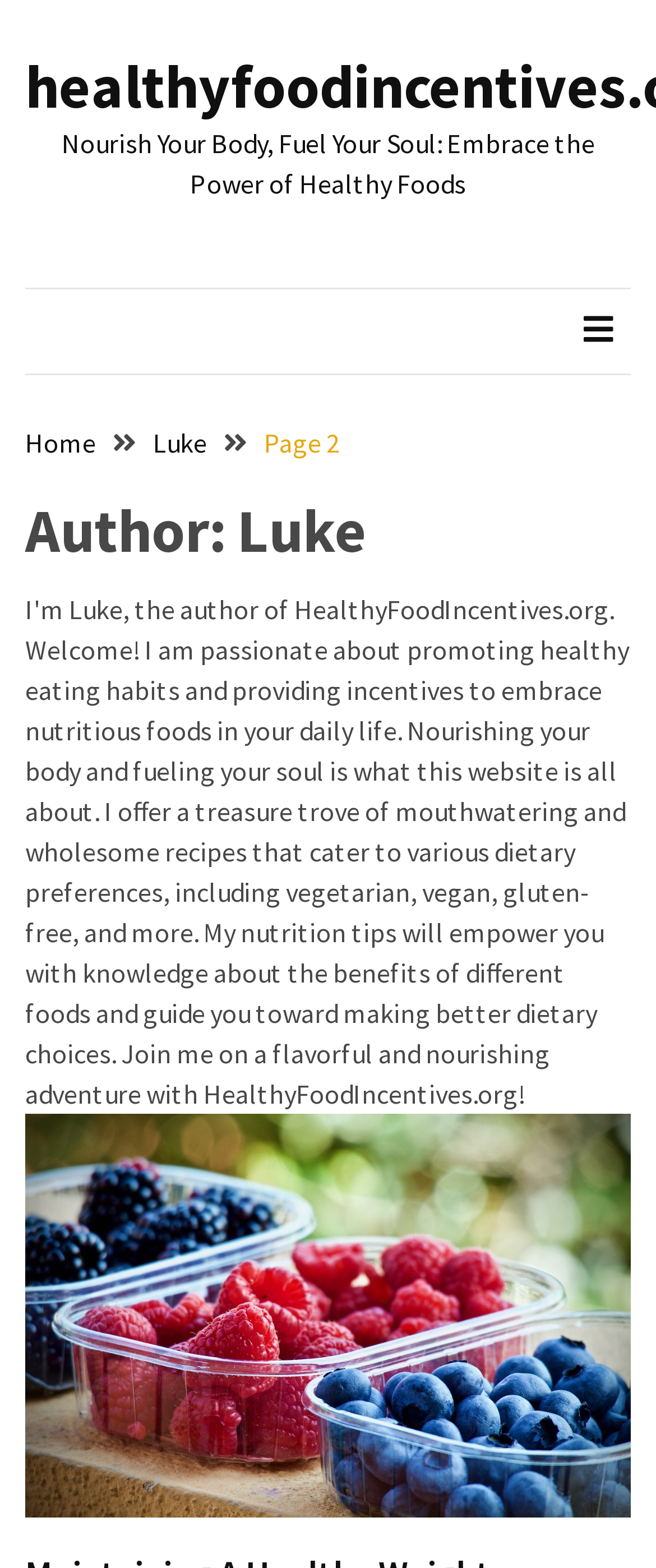How many navigation links are in the breadcrumbs?
Provide a short answer using one word or a brief phrase based on the image.

3